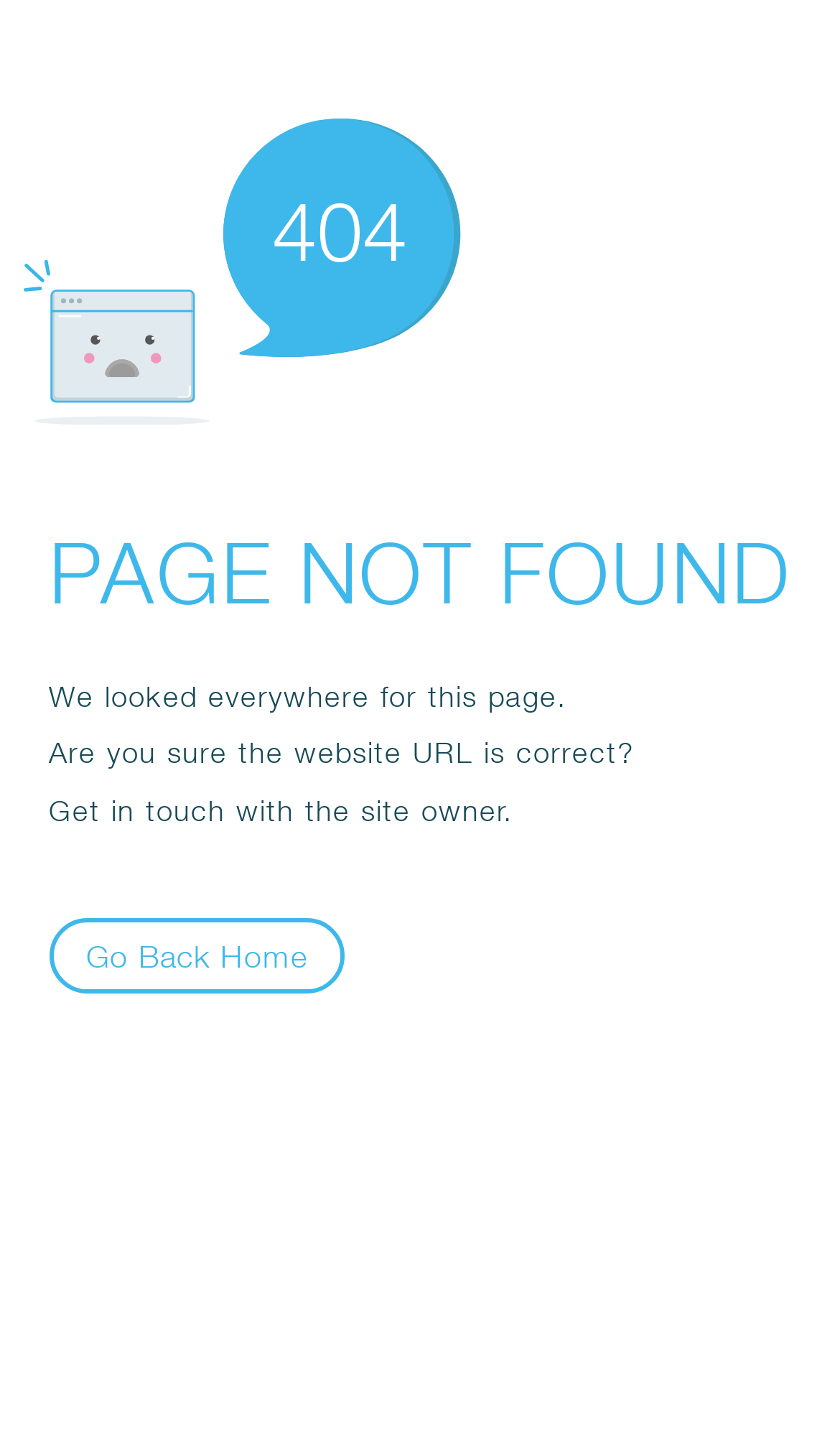Please specify the bounding box coordinates in the format (top-left x, top-left y, bottom-right x, bottom-right y), with values ranging from 0 to 1. Identify the bounding box for the UI component described as follows: Go Back Home

[0.058, 0.642, 0.411, 0.695]